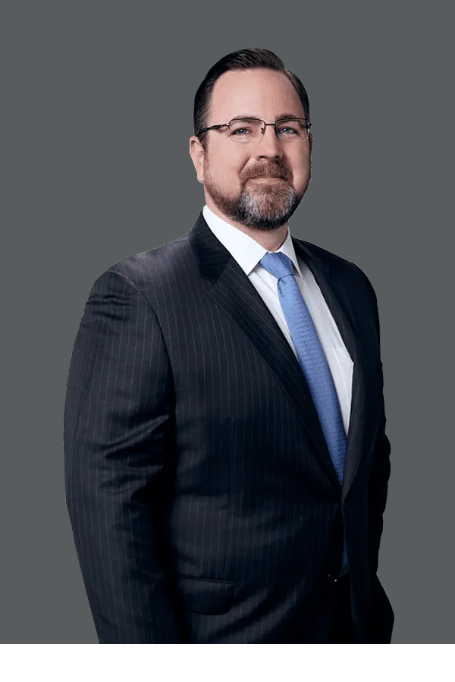What is the man's likely profession?
Using the details from the image, give an elaborate explanation to answer the question.

The caption suggests that the man is likely associated with legal expertise, given the context of the webpage discussing auto insurance subrogation in Texas, which implies a role in law or insurance advocacy.